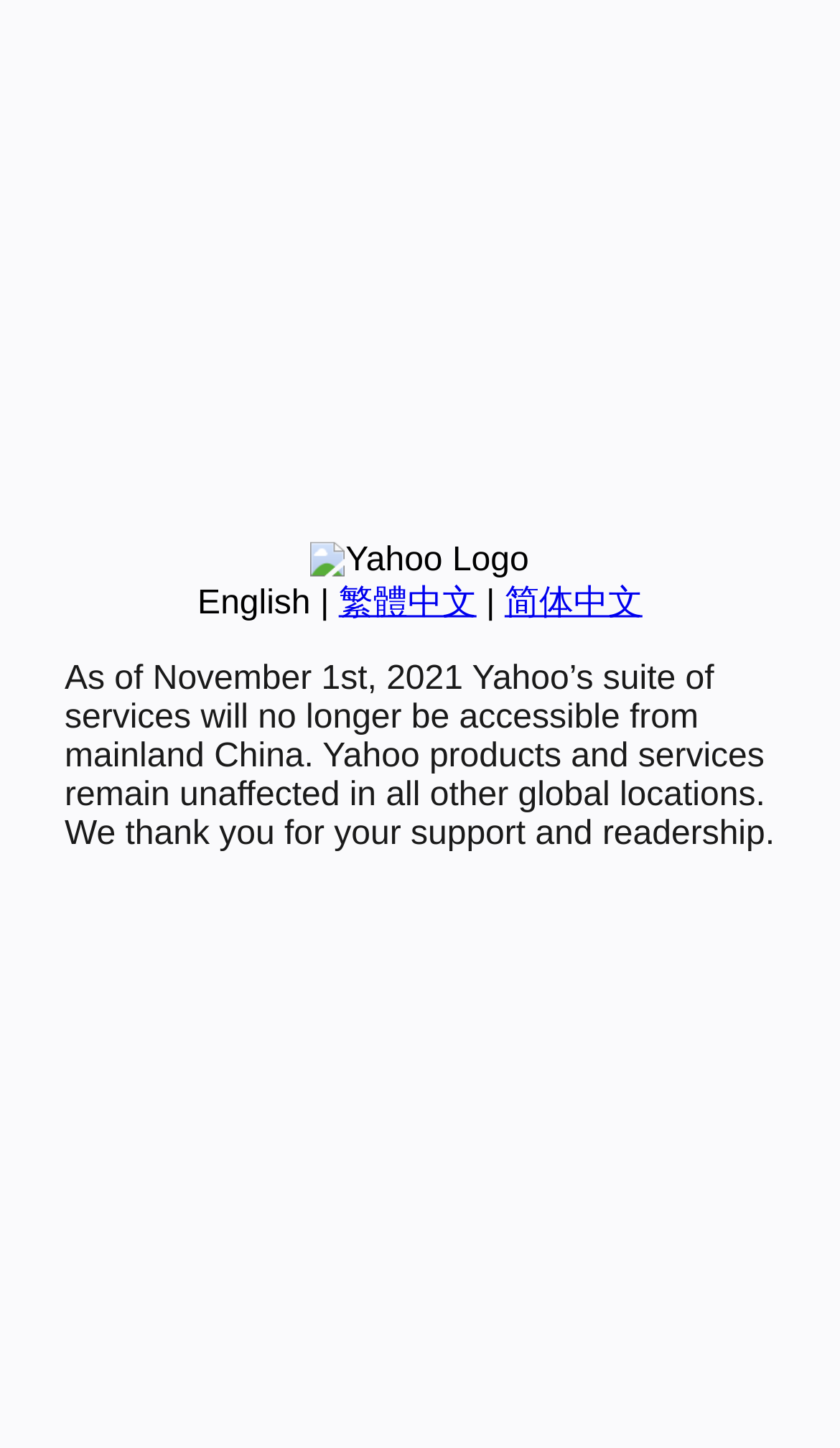Identify the bounding box coordinates for the UI element that matches this description: "Electrical insulation tape News".

None